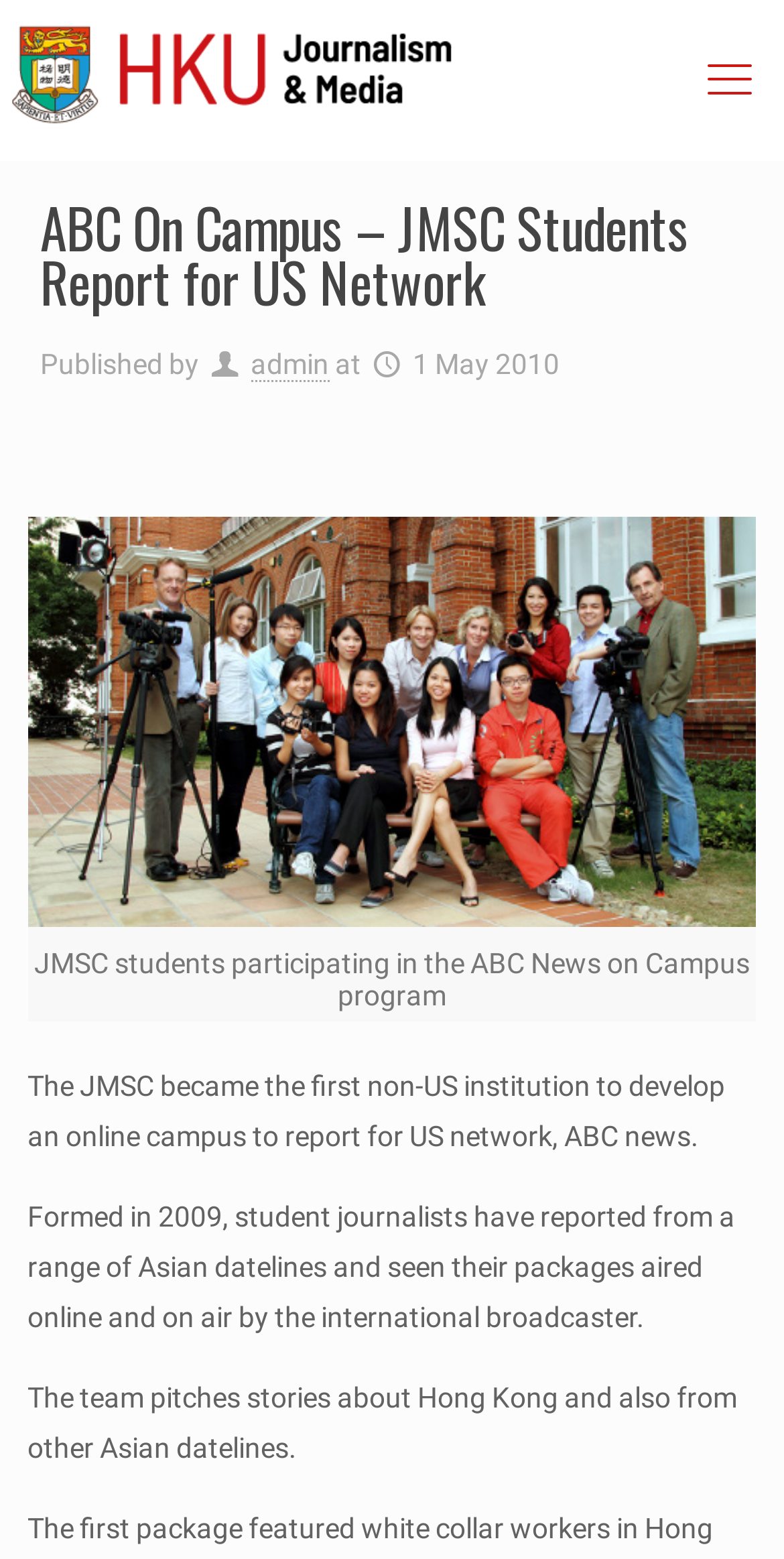Bounding box coordinates are specified in the format (top-left x, top-left y, bottom-right x, bottom-right y). All values are floating point numbers bounded between 0 and 1. Please provide the bounding box coordinate of the region this sentence describes: admin

[0.319, 0.223, 0.419, 0.245]